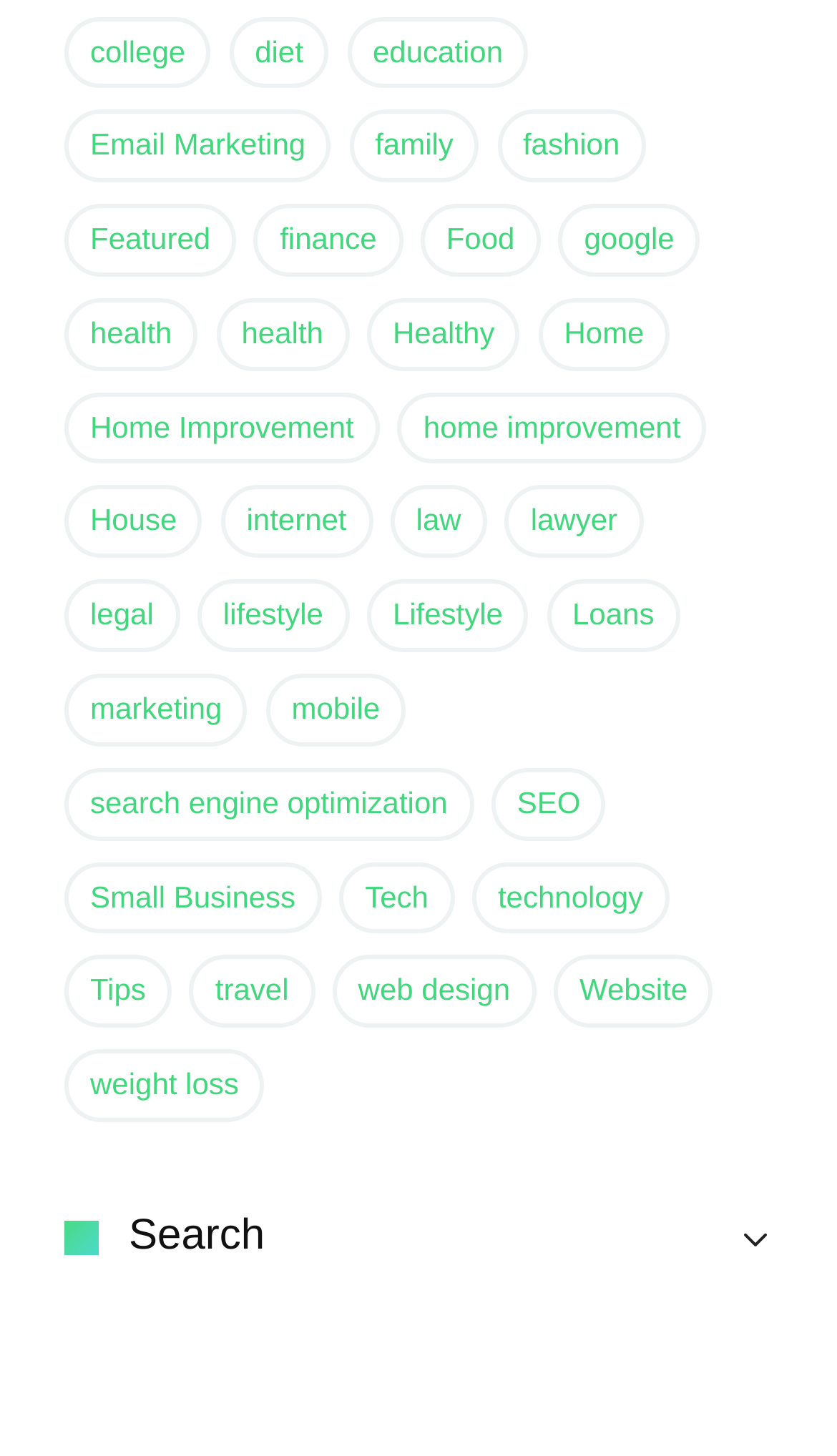Select the bounding box coordinates of the element I need to click to carry out the following instruction: "click on weight loss".

[0.077, 0.721, 0.316, 0.771]